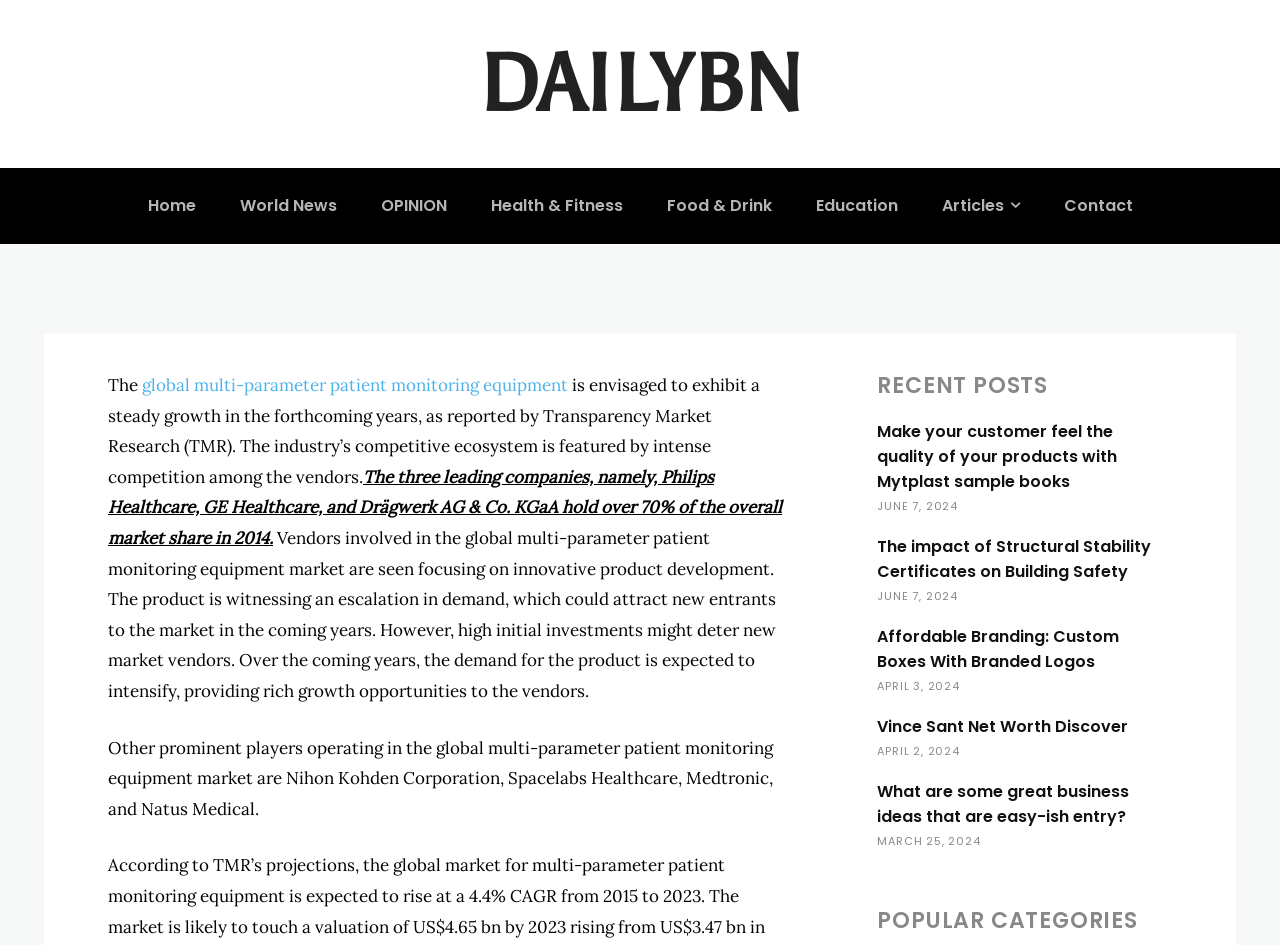Explain the webpage in detail, including its primary components.

The webpage appears to be a news or blog website with a variety of features and sections. At the top, there is a navigation menu with links to different categories such as "Home", "World News", "OPINION", "Health & Fitness", and more. Below the navigation menu, there is a section with a title "Asia, Europe, and South America Anti-aging Market Media Highly Favorable To The Growth Rate By 2014 To 2020 - Dailybn".

The main content of the webpage is divided into two columns. The left column contains a news article with a title that is not explicitly stated, but the text describes the growth of the global multi-parameter patient monitoring equipment market. The article mentions that the market is expected to exhibit steady growth in the forthcoming years, driven by intense competition among vendors. It also mentions that the top three companies, Philips Healthcare, GE Healthcare, and Drägwerk AG & Co. KGaA, hold over 70% of the market share.

The right column contains a section titled "RECENT POSTS" with a list of article headlines and their corresponding dates. There are five articles listed, each with a link to the full article. The articles have titles such as "Make your customer feel the quality of your products with Mytplast sample books", "The impact of Structural Stability Certificates on Building Safety", and "Affordable Branding: Custom Boxes With Branded Logos". Each article has a date listed below the title, ranging from April 2, 2024, to June 7, 2024.

At the bottom of the right column, there is a section titled "POPULAR CATEGORIES" with no links or content listed. There is also an "Admin" link with an image icon, and a "Contact" link at the top right corner of the webpage.